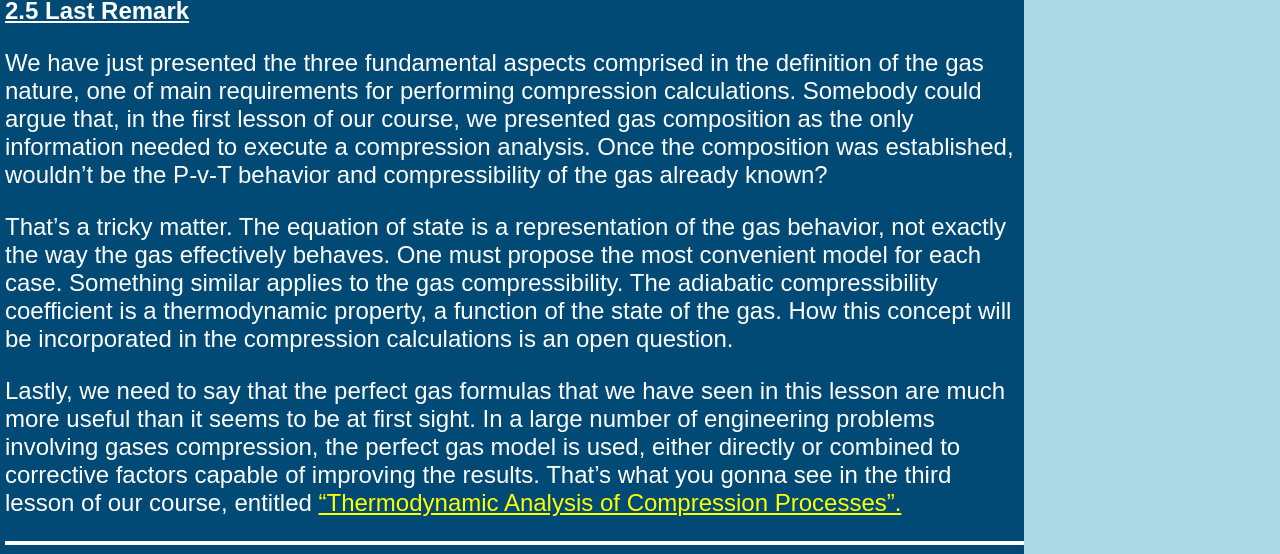Locate the bounding box of the UI element based on this description: "“Thermodynamic Analysis of Compression Processes”.". Provide four float numbers between 0 and 1 as [left, top, right, bottom].

[0.249, 0.883, 0.704, 0.931]